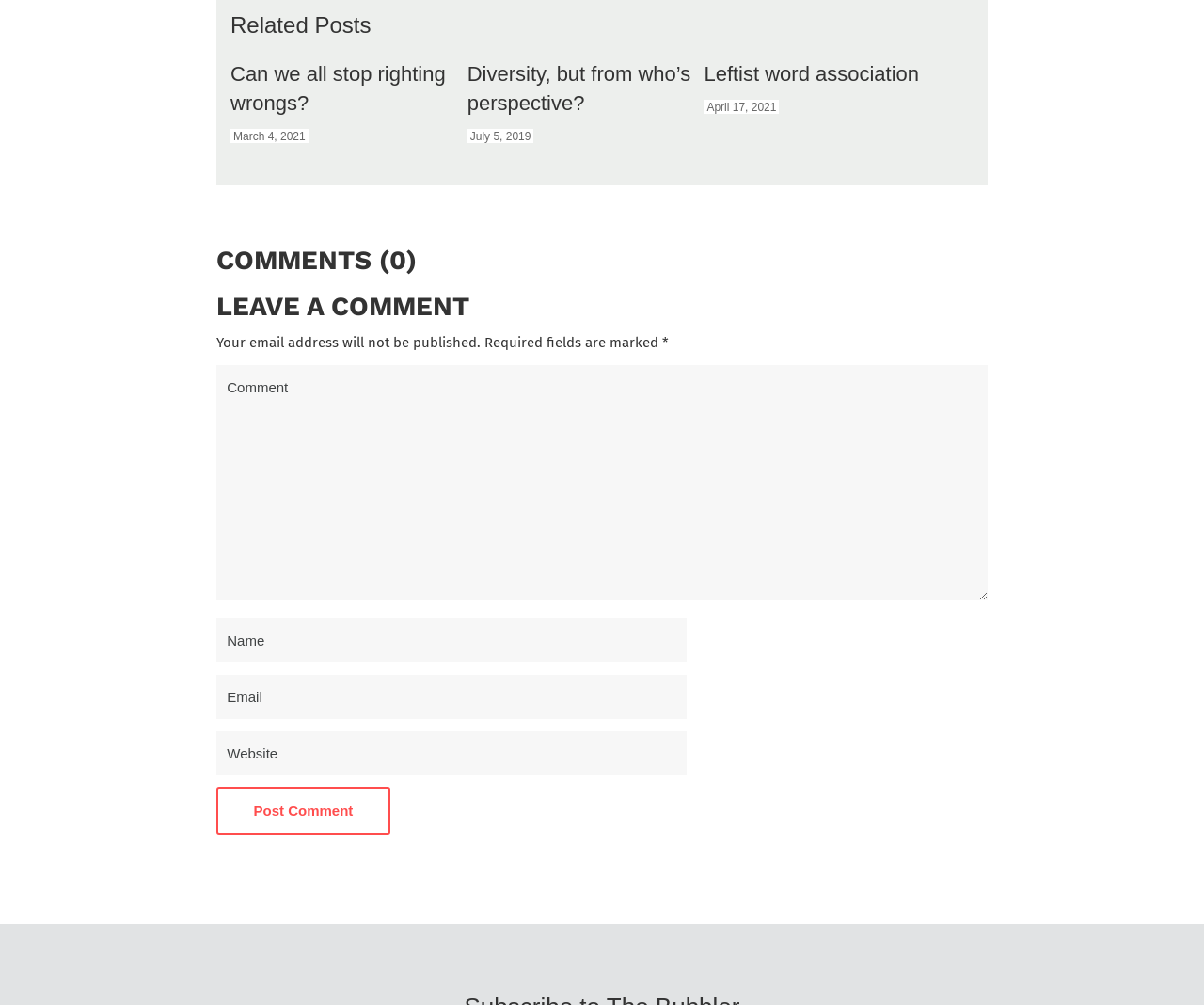Identify the bounding box coordinates of the region I need to click to complete this instruction: "Post a comment".

[0.18, 0.783, 0.324, 0.831]